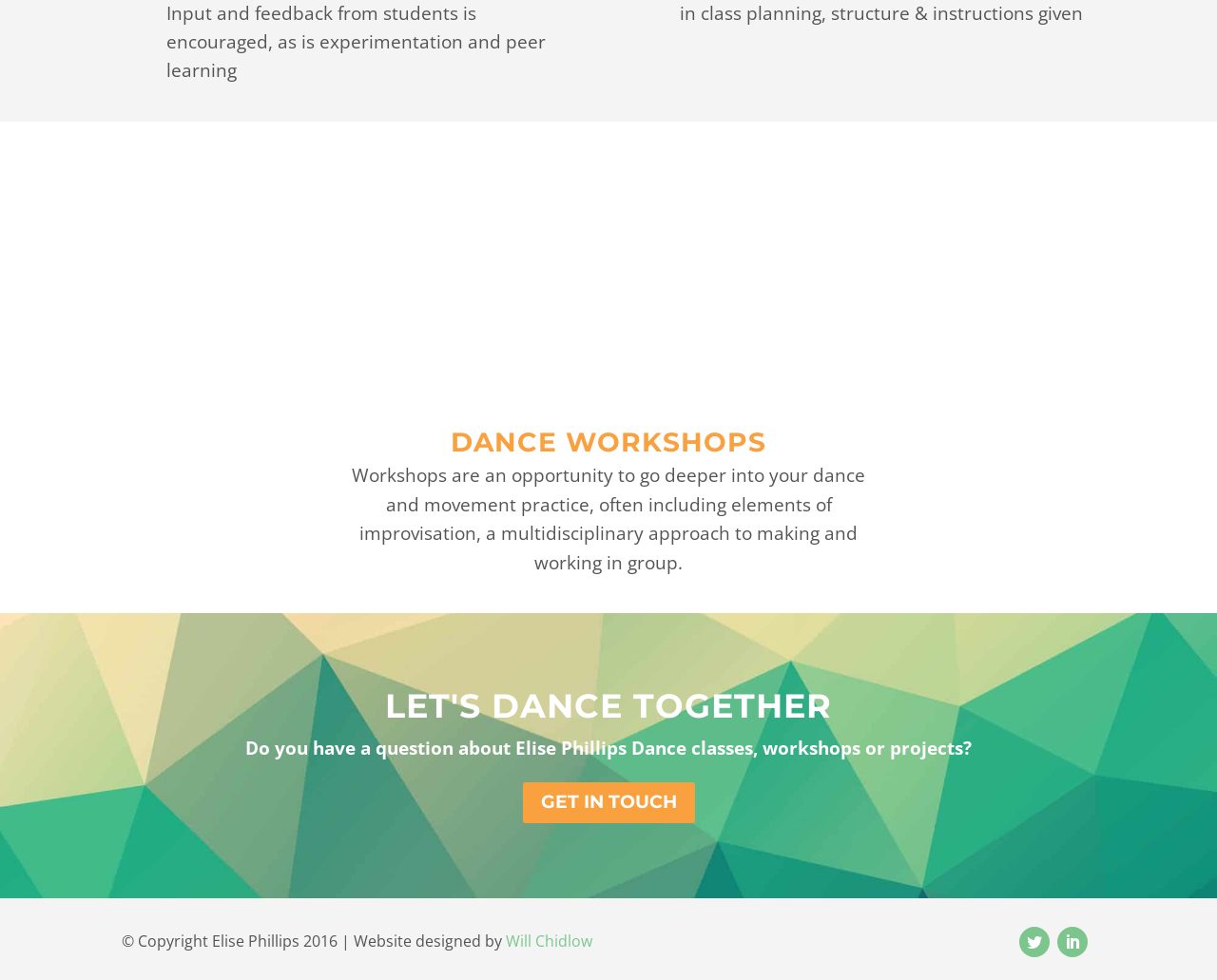What is the copyright year of the webpage?
Use the screenshot to answer the question with a single word or phrase.

2016